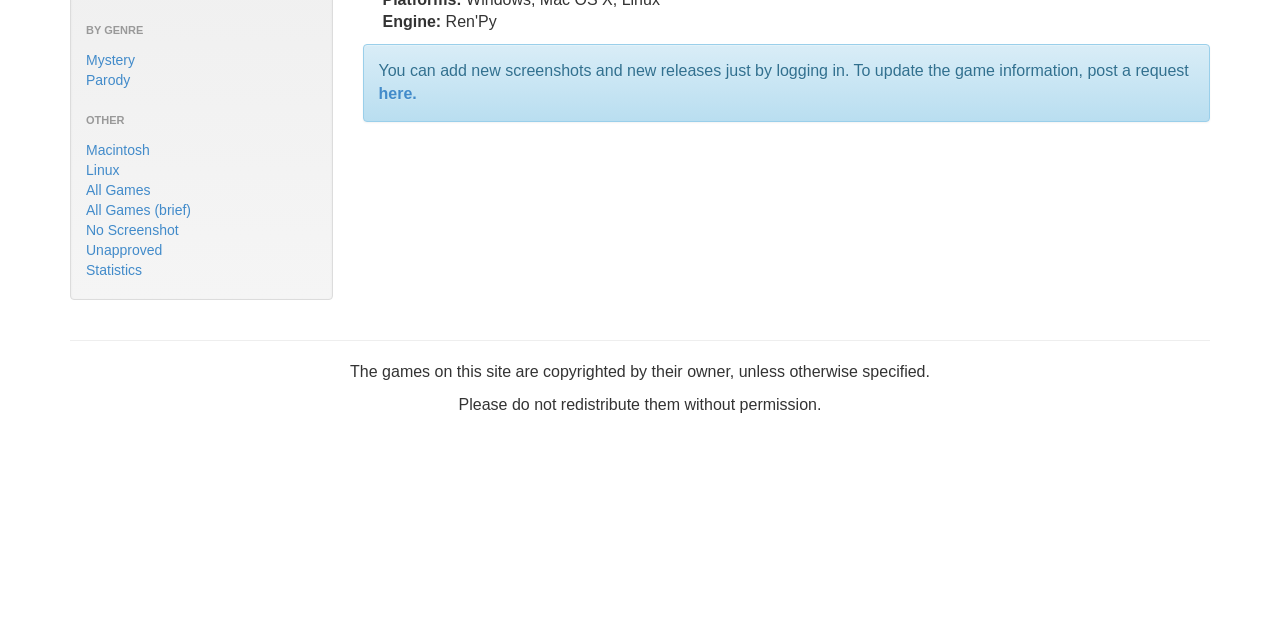Determine the bounding box for the described HTML element: "All Games". Ensure the coordinates are four float numbers between 0 and 1 in the format [left, top, right, bottom].

[0.067, 0.284, 0.118, 0.309]